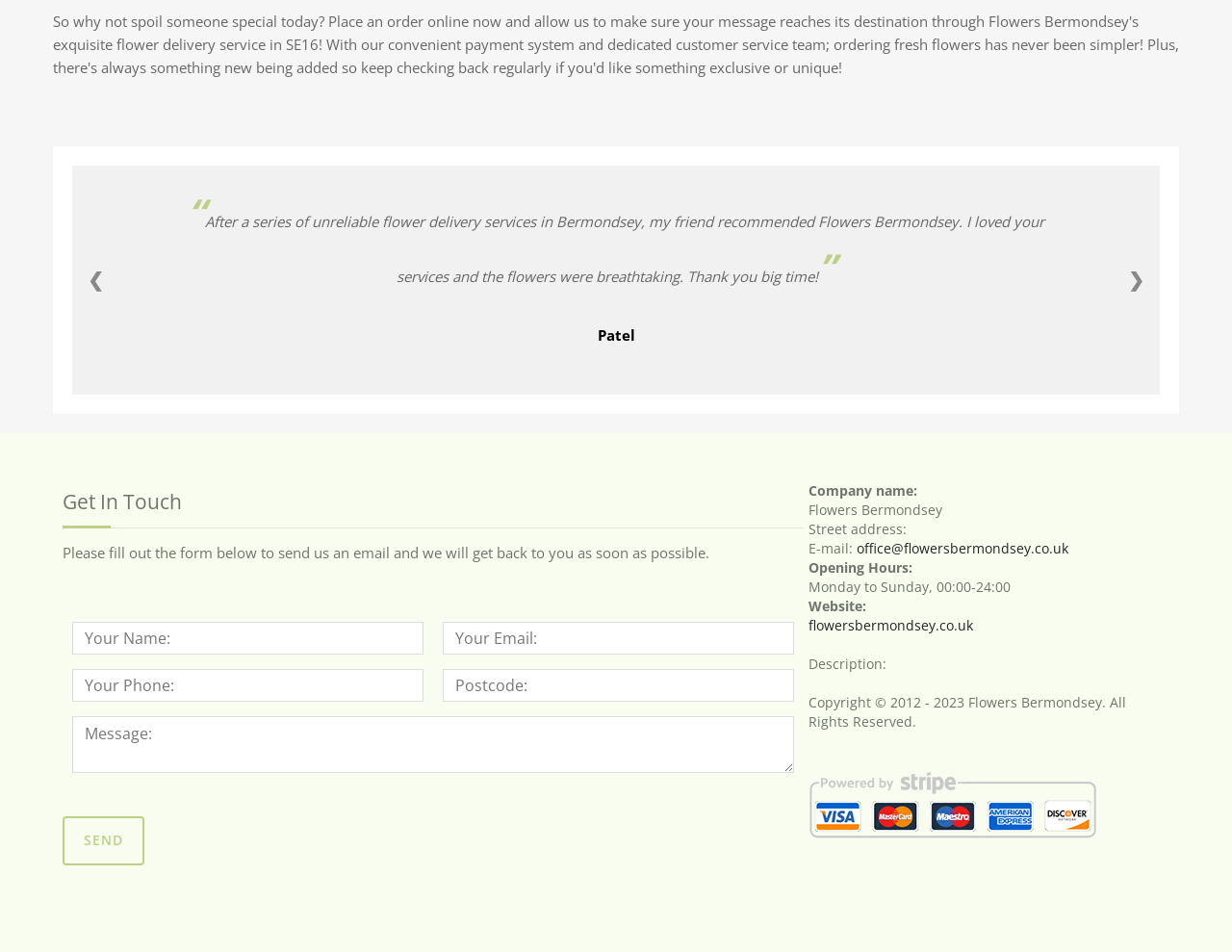Provide a brief response using a word or short phrase to this question:
What is the website URL?

flowersbermondsey.co.uk